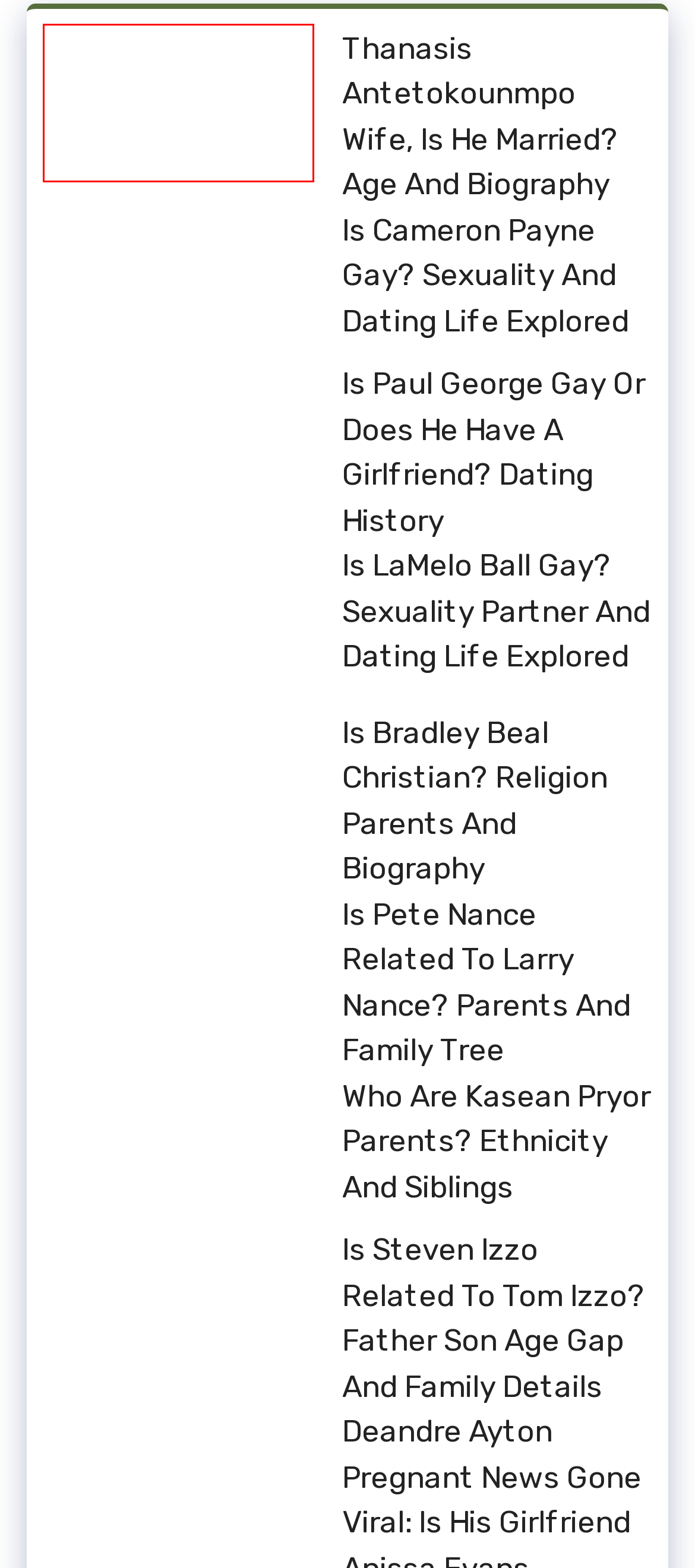Review the screenshot of a webpage containing a red bounding box around an element. Select the description that best matches the new webpage after clicking the highlighted element. The options are:
A. Is Cameron Payne Gay? Sexuality And Dating Life Explored - ASIAN EDU
B. Deandre Ayton Pregnant News Gone Viral: Is His Girlfriend Anissa Evans Expecting Now? - ASIAN EDU
C. Is Pete Nance Related To Larry Nance? Parents And Family Tree - ASIAN EDU
D. Is Paul George Gay Or Does He Have A Girlfriend? Dating History - ASIAN EDU
E. Thanasis Antetokounmpo Wife, Is He Married? Age And Biography - ASIAN EDU
F. Is Bradley Beal Christian? Religion Parents And Biography - ASIAN EDU
G. Who Are Kasean Pryor Parents? Ethnicity And Siblings - ASIAN EDU
H. Is Steven Izzo Related To Tom Izzo? Father Son Age Gap And Family Details - ASIAN EDU

E